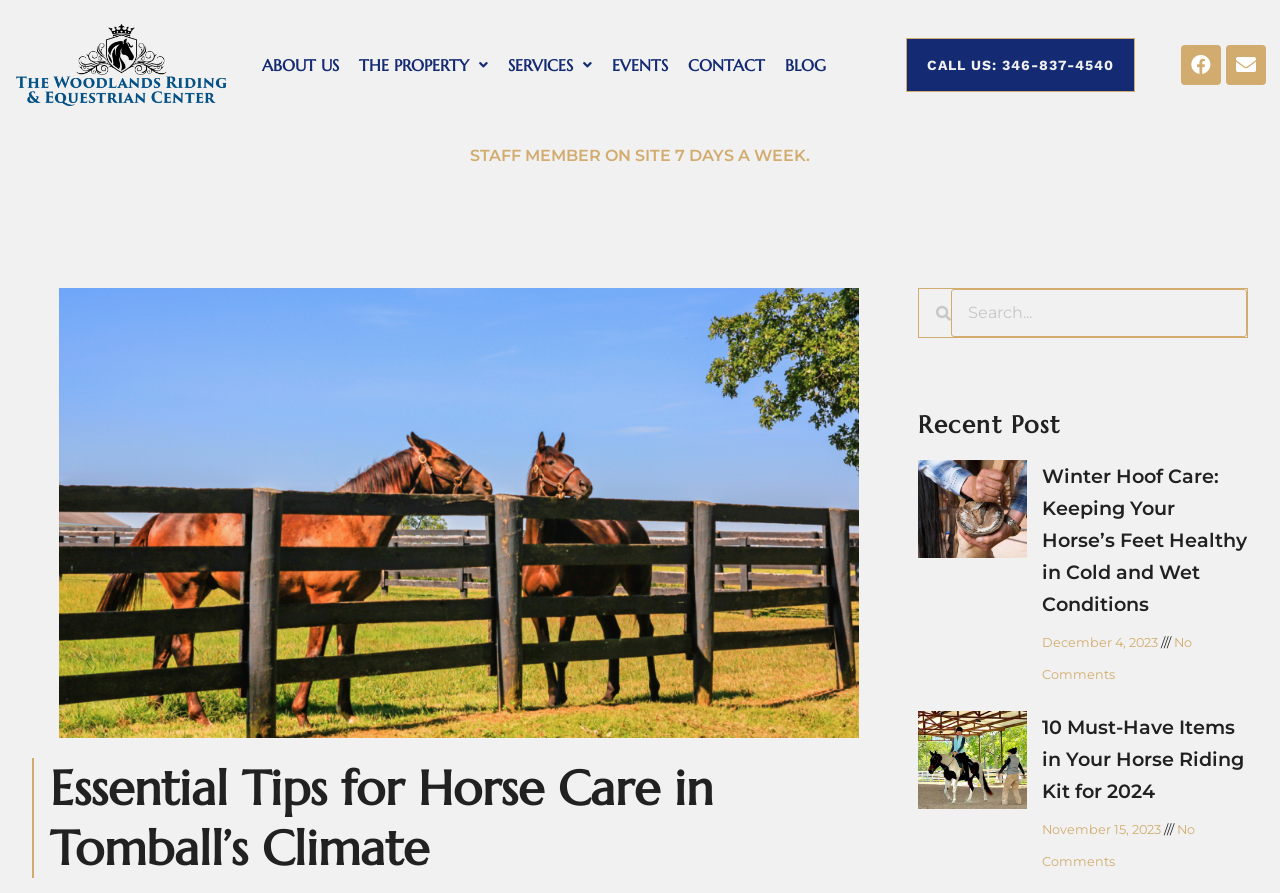Refer to the image and provide an in-depth answer to the question:
What is the purpose of the search box?

The search box with the placeholder 'Search' is likely intended for users to search for specific content within the website, such as articles or services related to horse care.